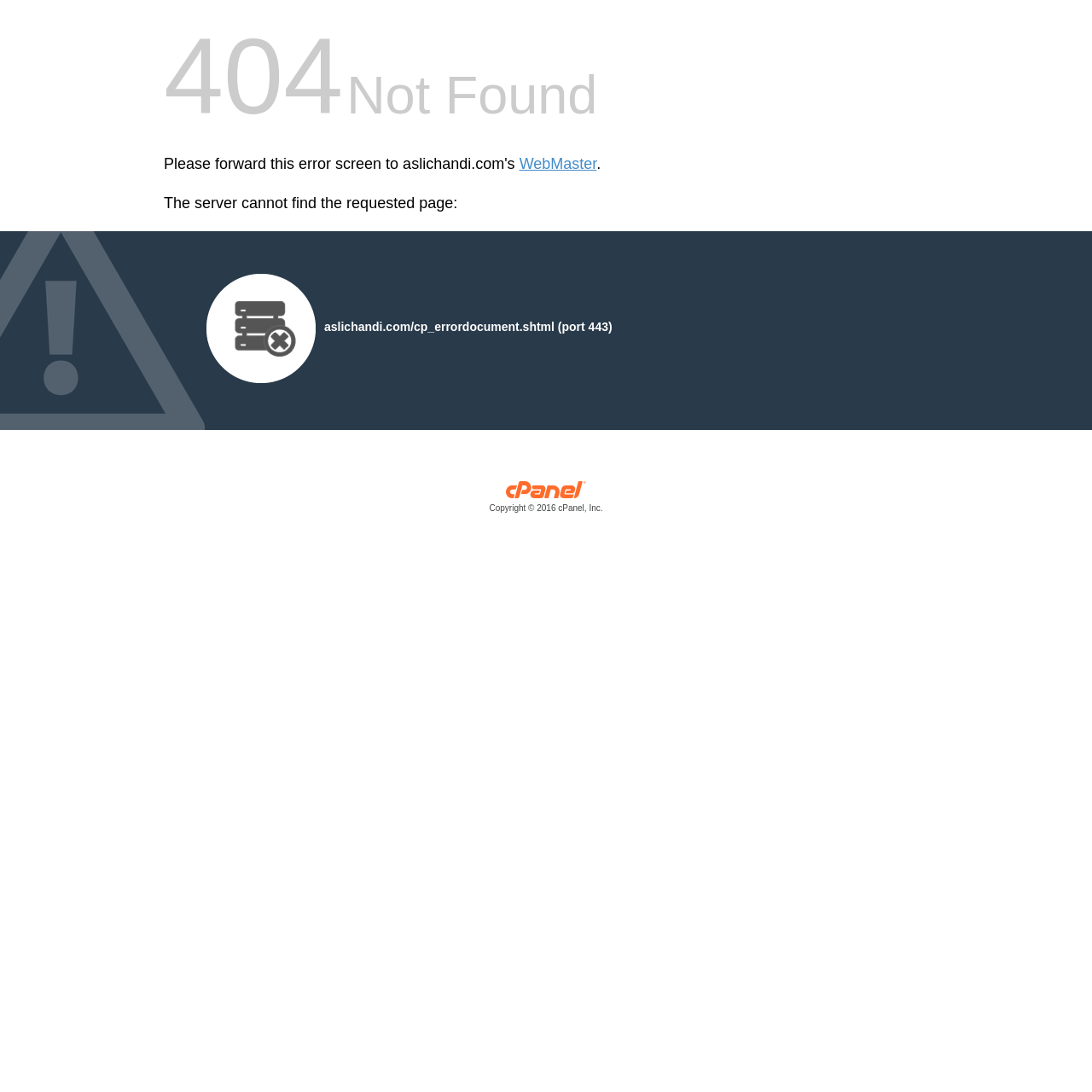Is there an image on the page?
Answer with a single word or phrase by referring to the visual content.

Yes